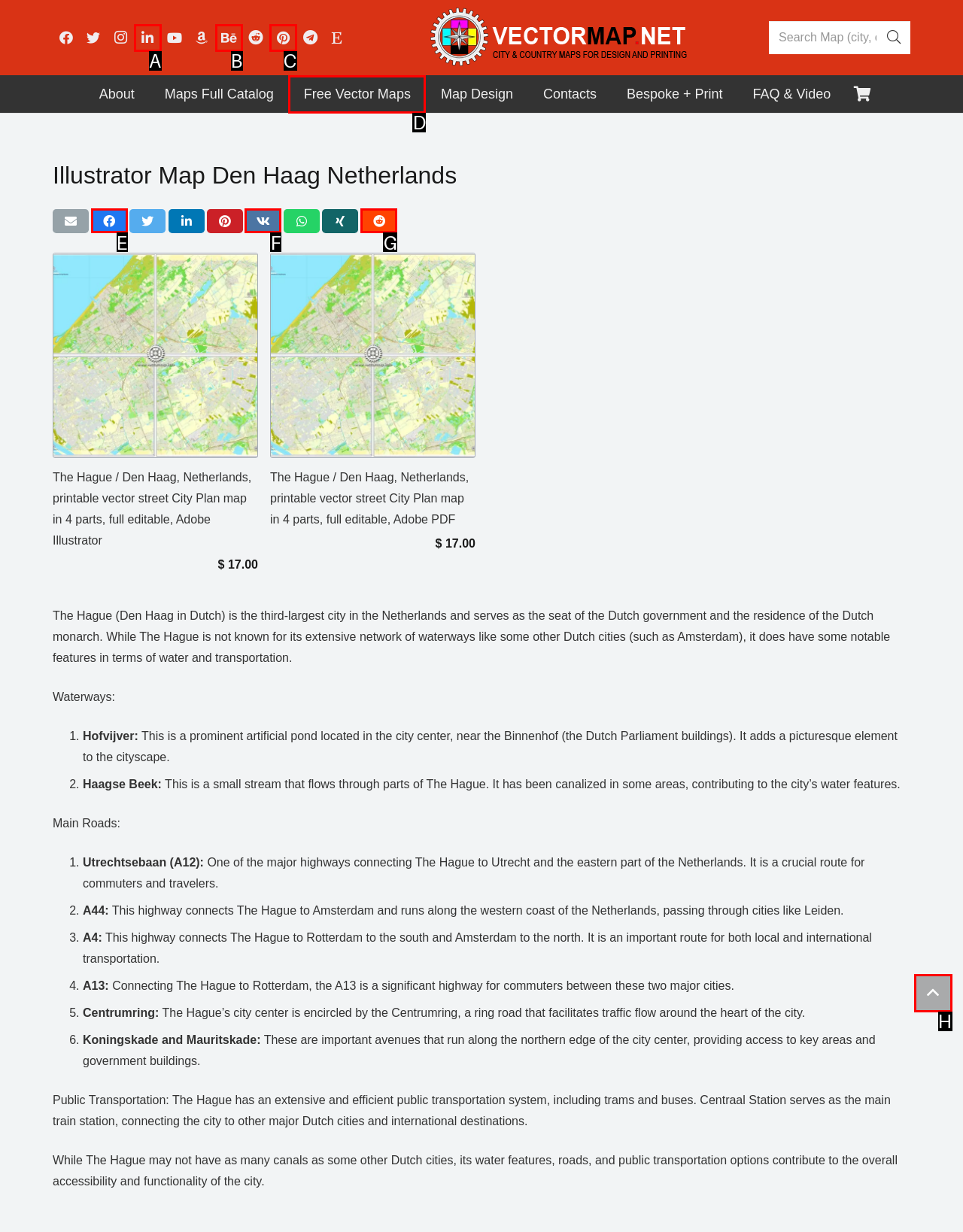Which UI element corresponds to this description: Free Vector Maps
Reply with the letter of the correct option.

D